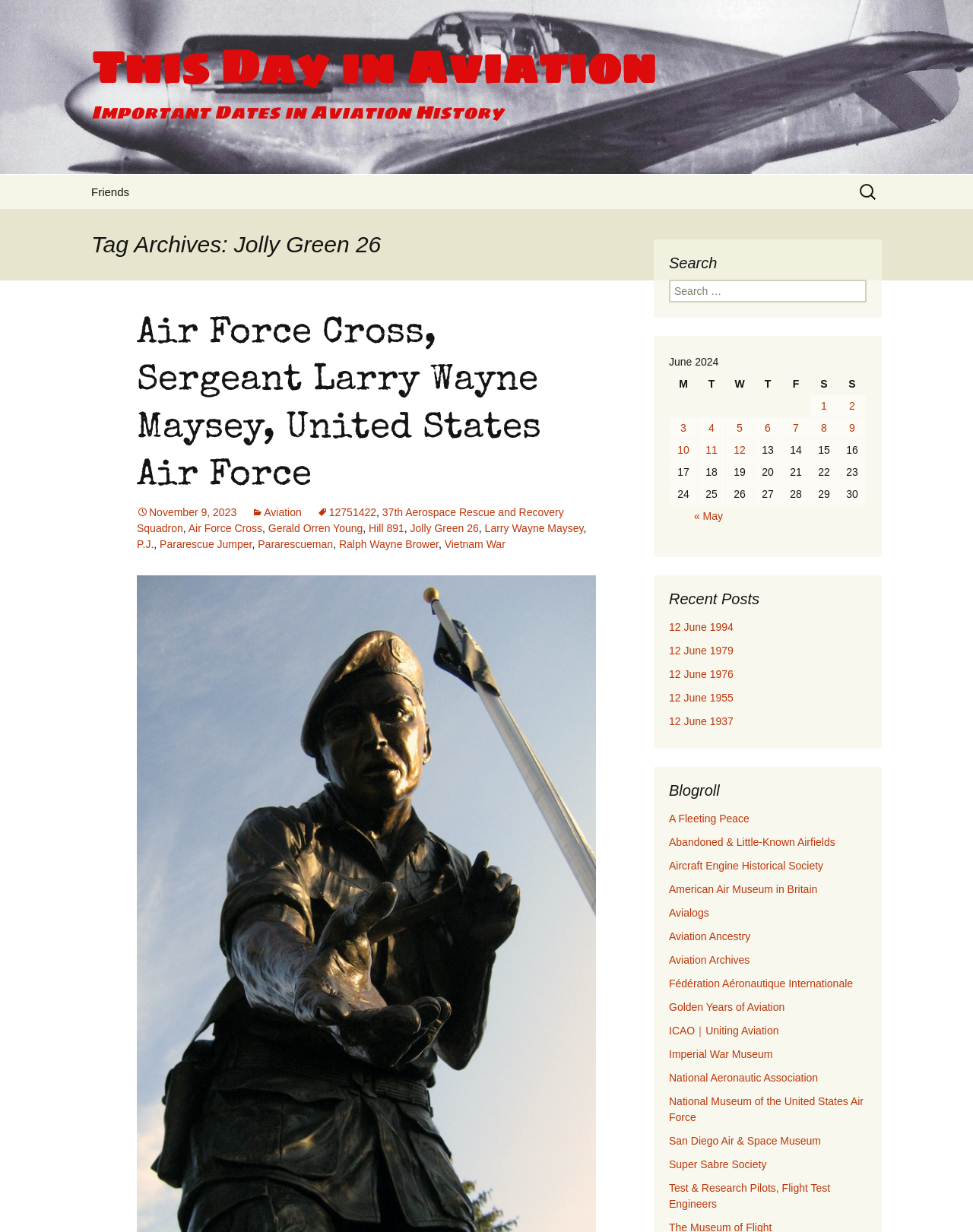Please mark the clickable region by giving the bounding box coordinates needed to complete this instruction: "Click on the 'Friends' link".

[0.078, 0.142, 0.148, 0.17]